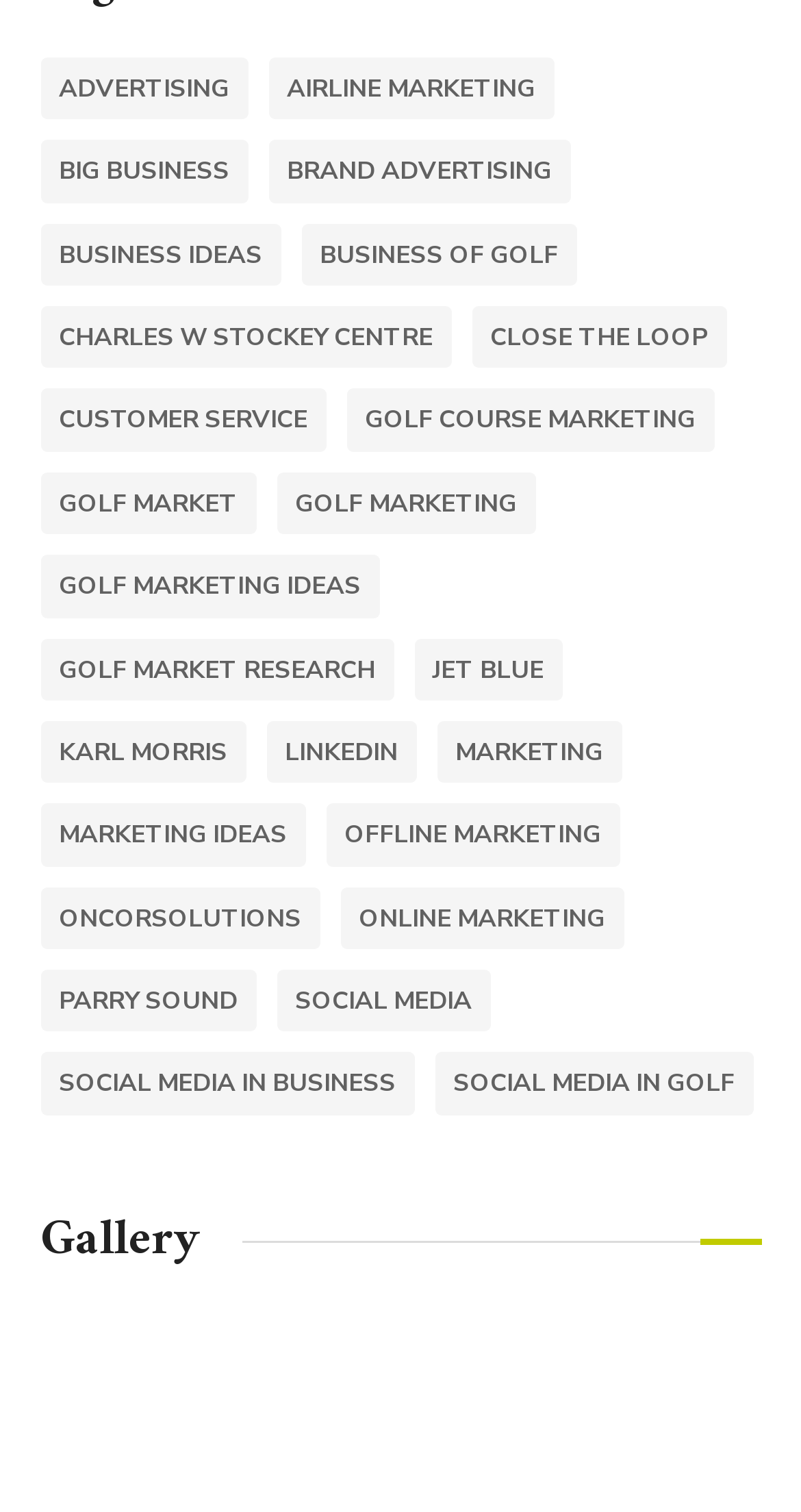What is the first link on the webpage?
Use the image to answer the question with a single word or phrase.

advertising